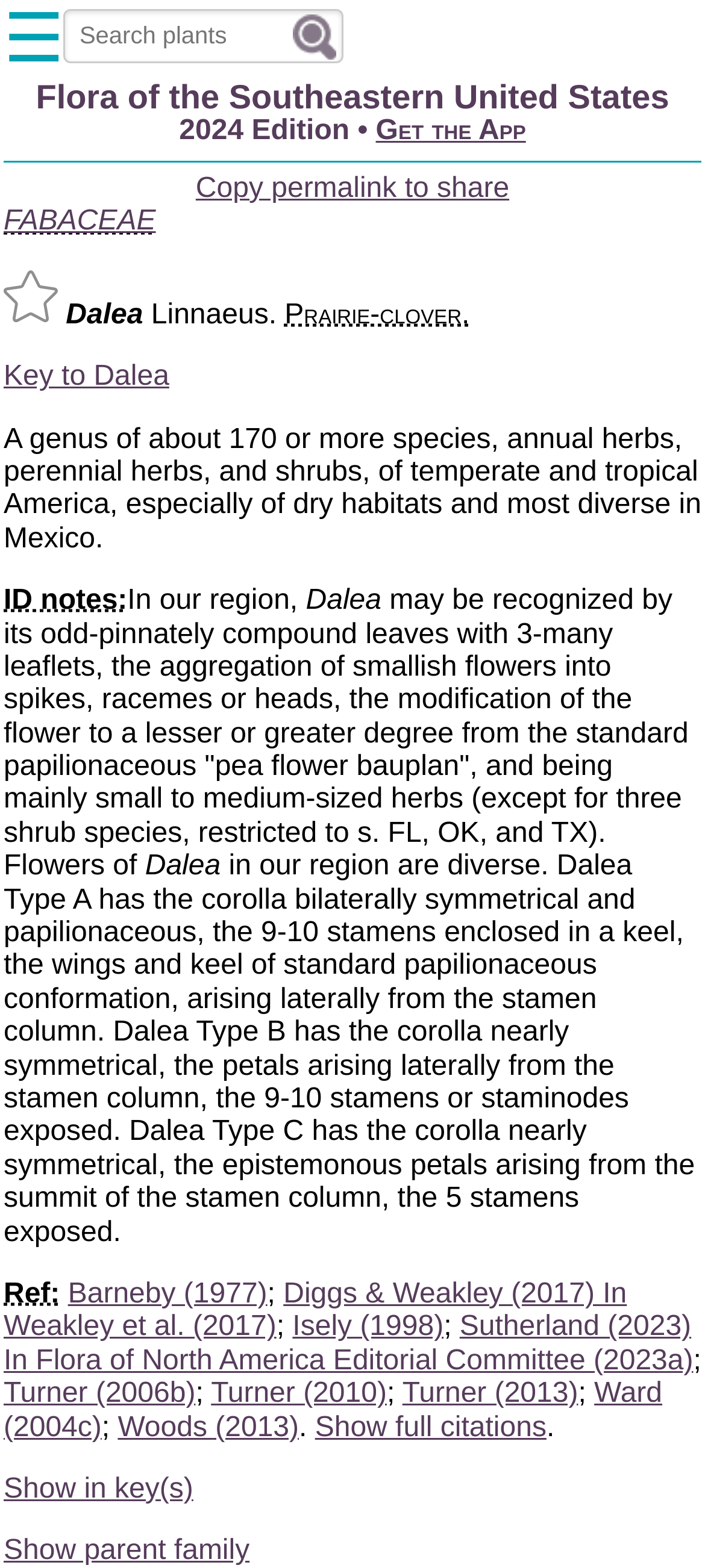Look at the image and give a detailed response to the following question: How many types of Dalea are described?

The number of types of Dalea can be determined by reading the StaticText elements that describe the characteristics of each type. The text 'Dalea Type A', 'Dalea Type B', and 'Dalea Type C' are found in the StaticText elements located at [0.005, 0.373, 0.977, 0.562] and [0.005, 0.543, 0.986, 0.796]. These elements are children of the Root Element and are positioned in the middle of the webpage.